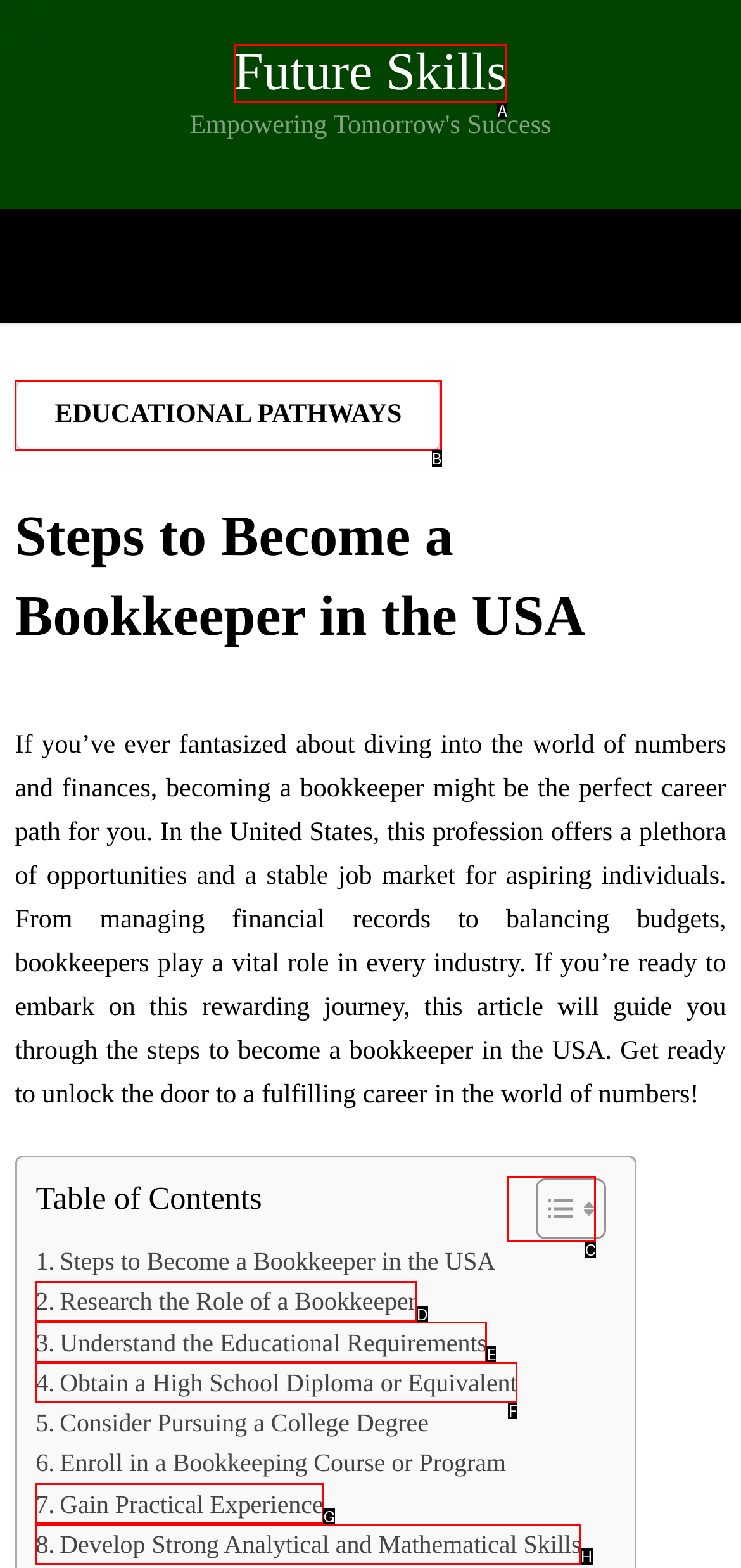Choose the letter that corresponds to the correct button to accomplish the task: Toggle the table of contents
Reply with the letter of the correct selection only.

C